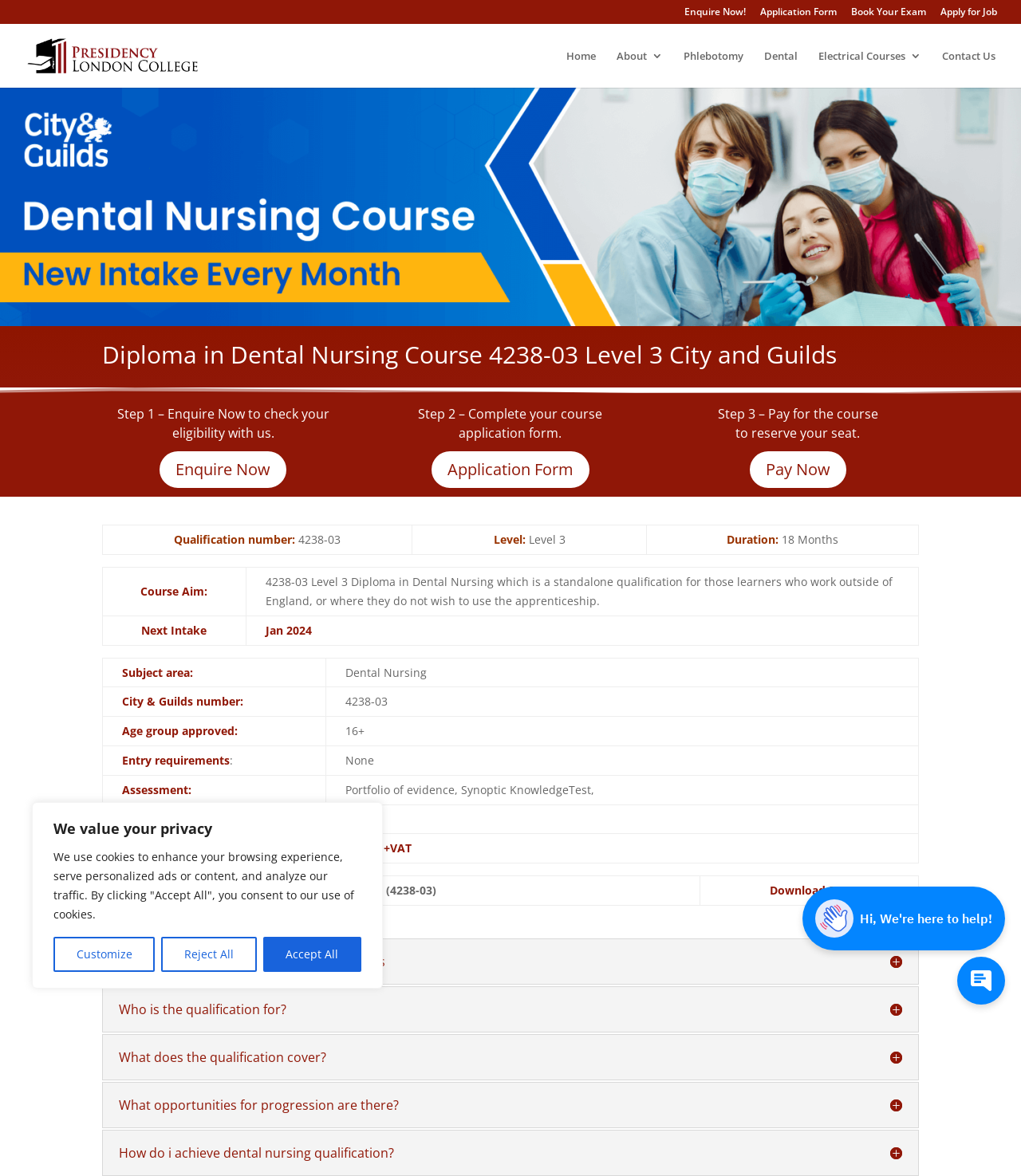Determine the bounding box coordinates of the UI element described below. Use the format (top-left x, top-left y, bottom-right x, bottom-right y) with floating point numbers between 0 and 1: Enquire Now!

[0.67, 0.006, 0.73, 0.02]